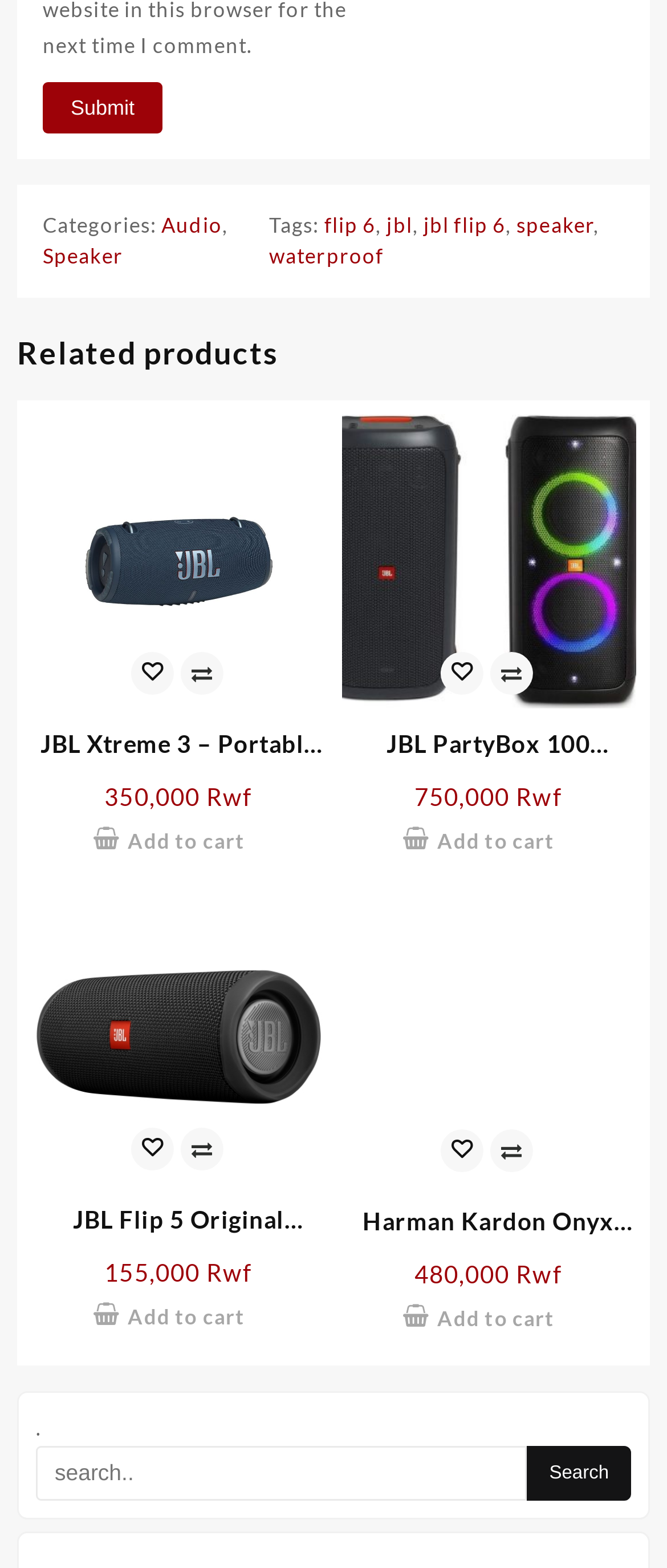Find the bounding box coordinates of the element you need to click on to perform this action: 'View JBL Xtreme 3 product details'. The coordinates should be represented by four float values between 0 and 1, in the format [left, top, right, bottom].

[0.047, 0.463, 0.488, 0.52]